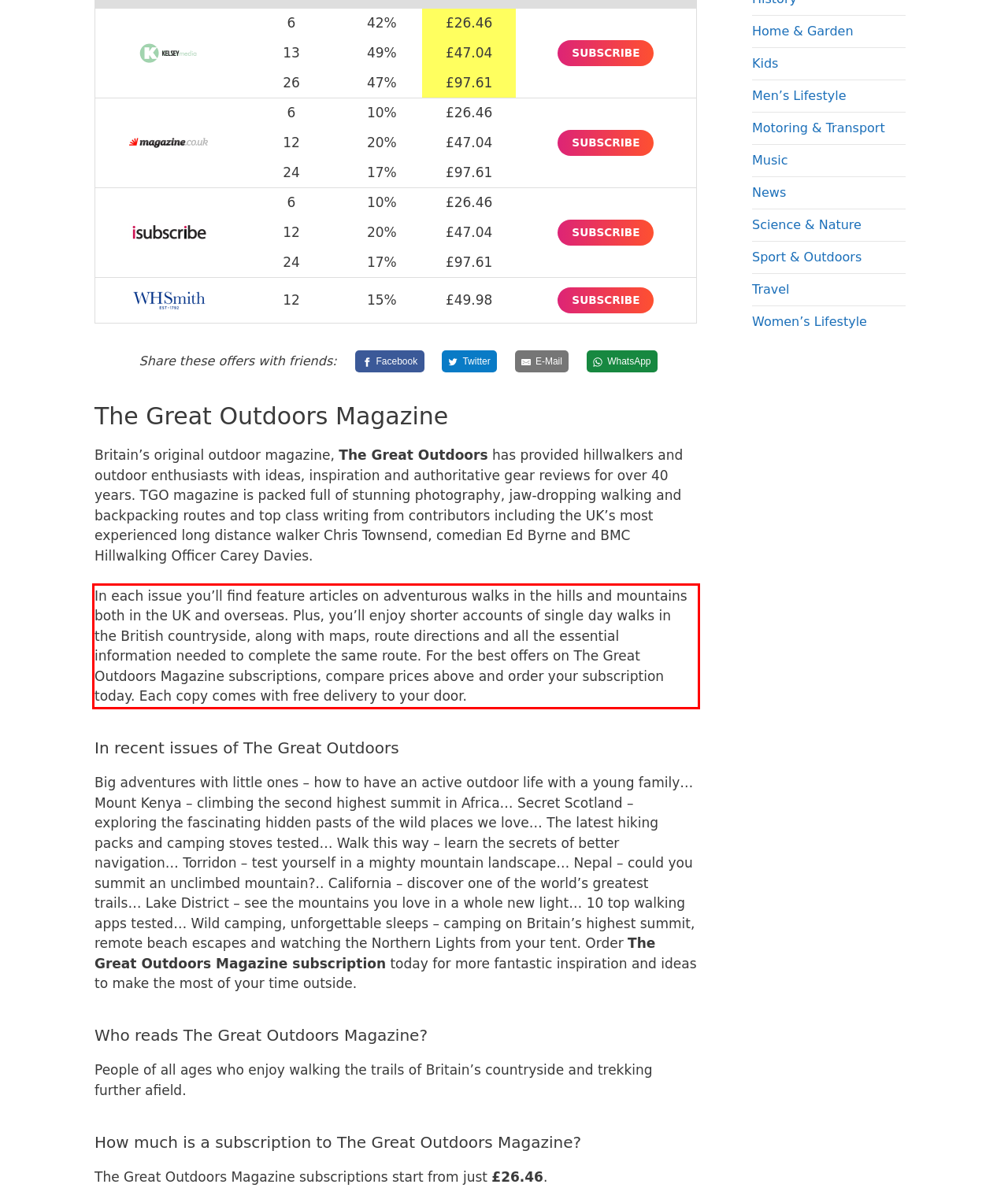Look at the provided screenshot of the webpage and perform OCR on the text within the red bounding box.

In each issue you’ll find feature articles on adventurous walks in the hills and mountains both in the UK and overseas. Plus, you’ll enjoy shorter accounts of single day walks in the British countryside, along with maps, route directions and all the essential information needed to complete the same route. For the best offers on The Great Outdoors Magazine subscriptions, compare prices above and order your subscription today. Each copy comes with free delivery to your door.